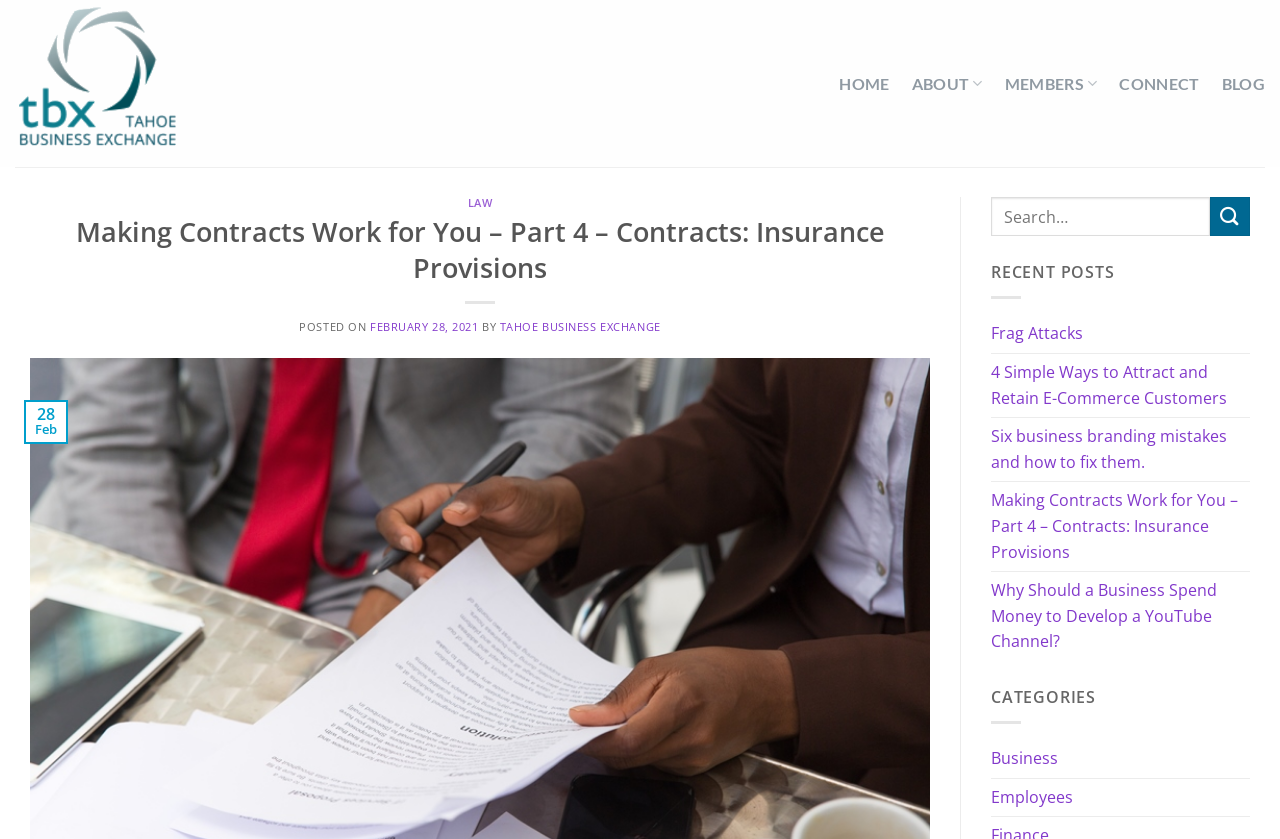Locate the bounding box of the UI element defined by this description: "parent_node: 28". The coordinates should be given as four float numbers between 0 and 1, formatted as [left, top, right, bottom].

[0.023, 0.769, 0.727, 0.795]